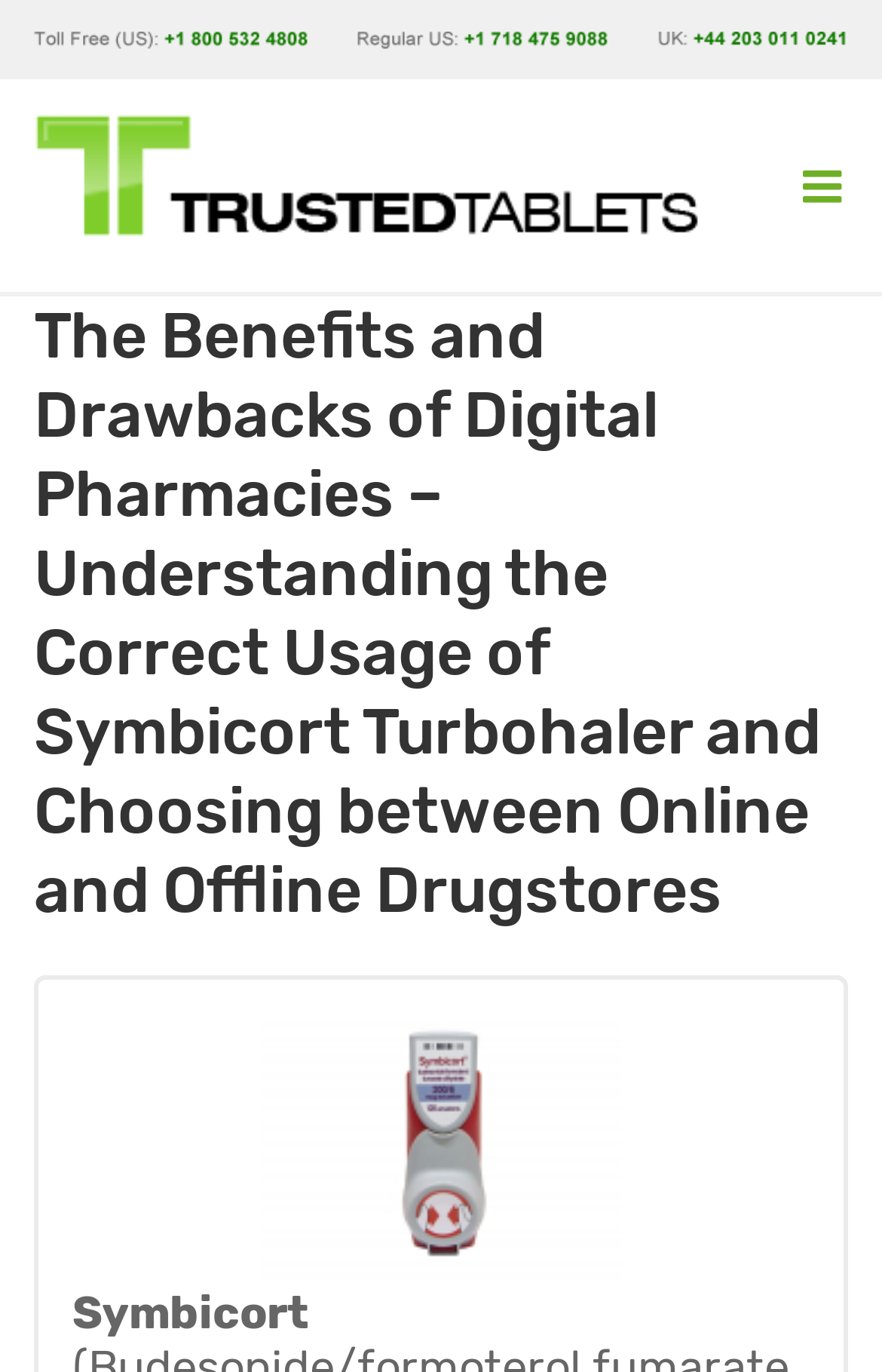Generate a comprehensive description of the contents of the webpage.

The webpage appears to be an article or blog post discussing the benefits and drawbacks of digital pharmacies, specifically focusing on the correct usage of Symbicort Turbohaler and the choice between online and offline drugstores.

At the top-left corner of the page, there is a phone icon image, accompanied by a link with the same label. Below this, there is a menu icon with a dropdown arrow, which is not currently expanded.

The main content of the page is headed by a title that matches the meta description, "The Benefits and Drawbacks of Digital Pharmacies – Understanding the Correct Usage of Symbicort Turbohaler and Choosing between Online and Offline Drugstores". This title spans almost the entire width of the page.

To the left of the main content, there are several hidden links, including "BESTSELLERS", "ABOUT US", "SERVICES", "COUPONS", "TESTIMONIALS", "HOW TO ORDER", and "FAQ". These links are stacked vertically and are not currently visible.

In the main content area, there is an image of Symbicort, a medication, which is positioned near the bottom of the page. The image is roughly rectangular in shape and takes up about a quarter of the page's width.

Overall, the page appears to be a informative article or blog post with a clear title and a focus on the topic of digital pharmacies and Symbicort Turbohaler.